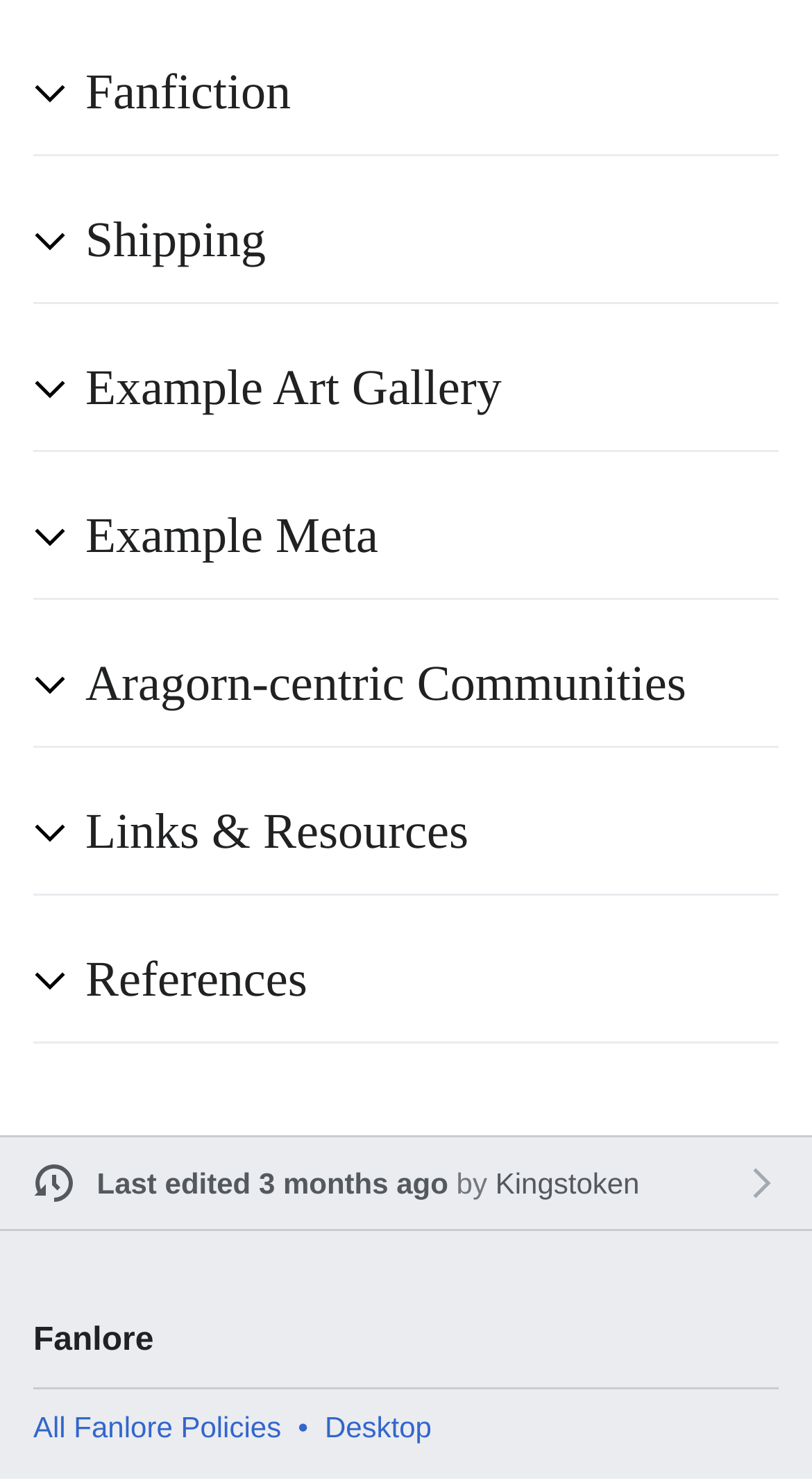Respond with a single word or short phrase to the following question: 
How many links are at the bottom of the webpage?

3